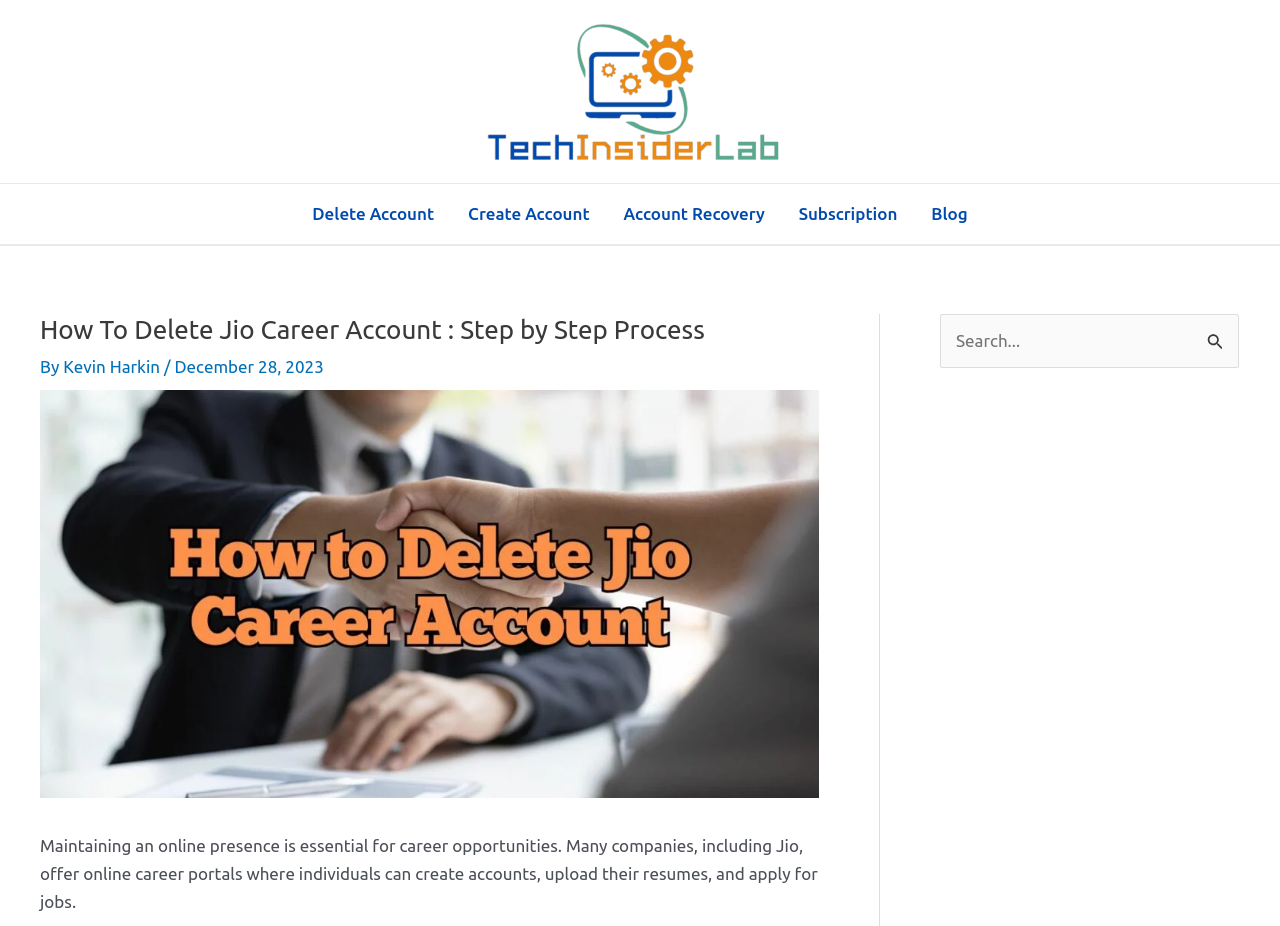How many navigation links are there in the header menu?
Examine the webpage screenshot and provide an in-depth answer to the question.

I counted the number of links in the navigation section, which are 'Delete Account', 'Create Account', 'Account Recovery', 'Subscription', and 'Blog', to get the total number of navigation links.